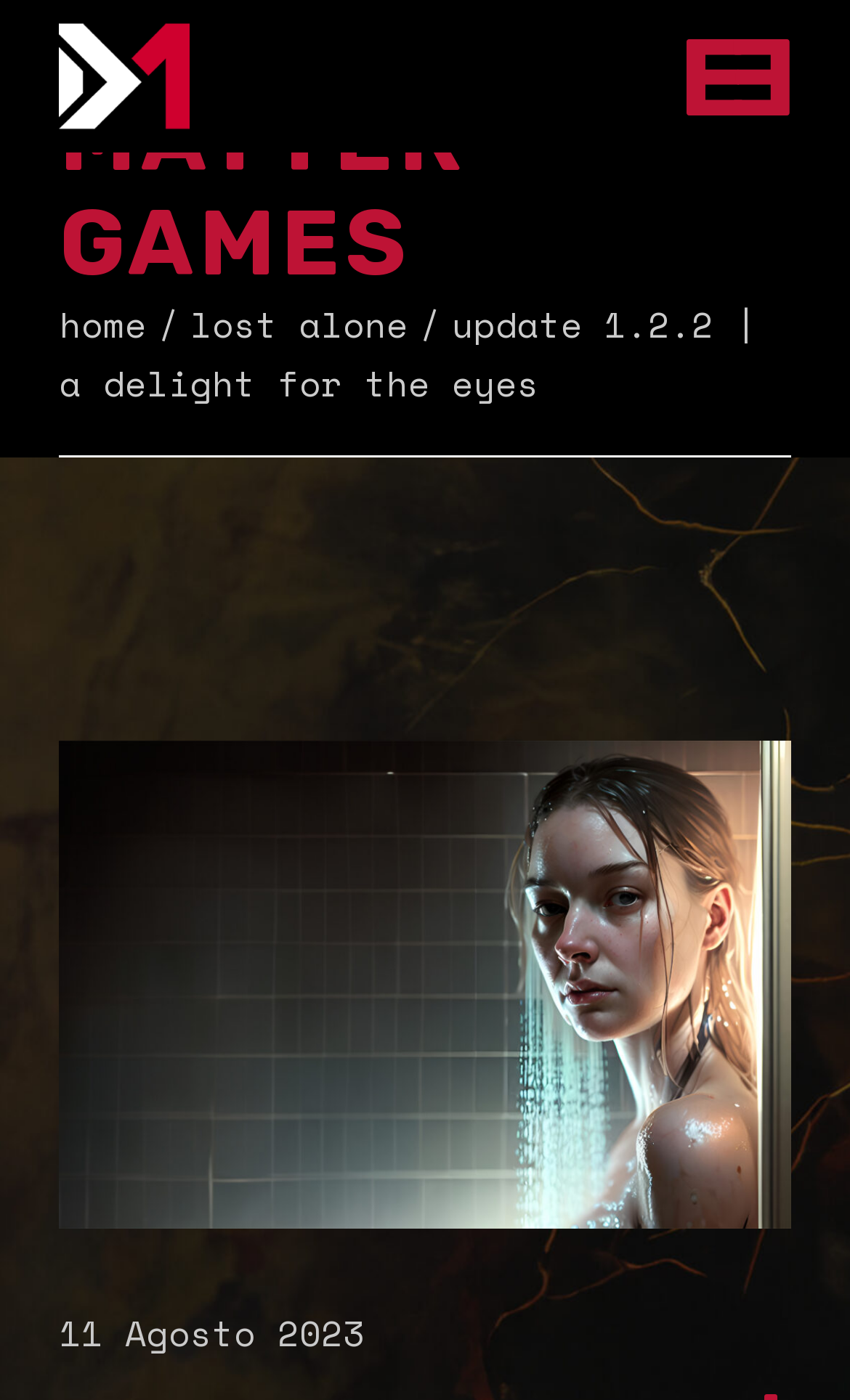What is the name of the game?
Based on the screenshot, provide a one-word or short-phrase response.

Doesn't Matter Games